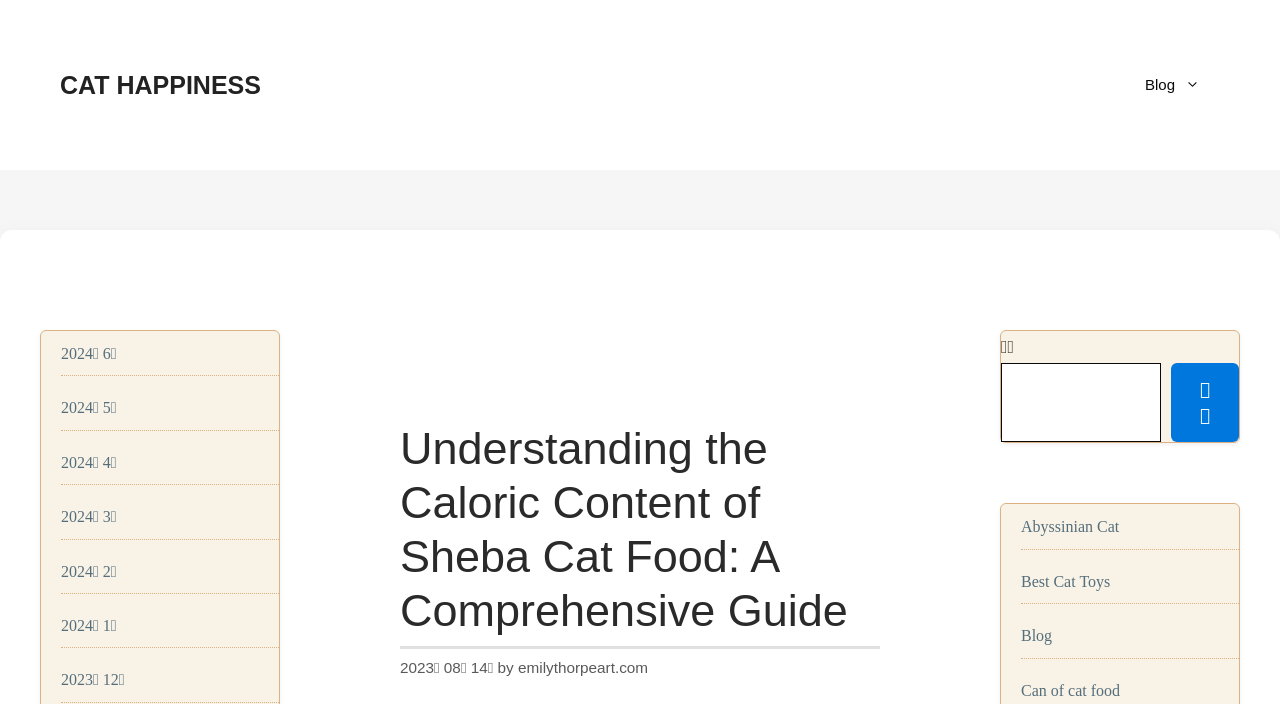Find the bounding box coordinates of the element to click in order to complete the given instruction: "go to the 'Blog' page."

[0.879, 0.085, 0.953, 0.156]